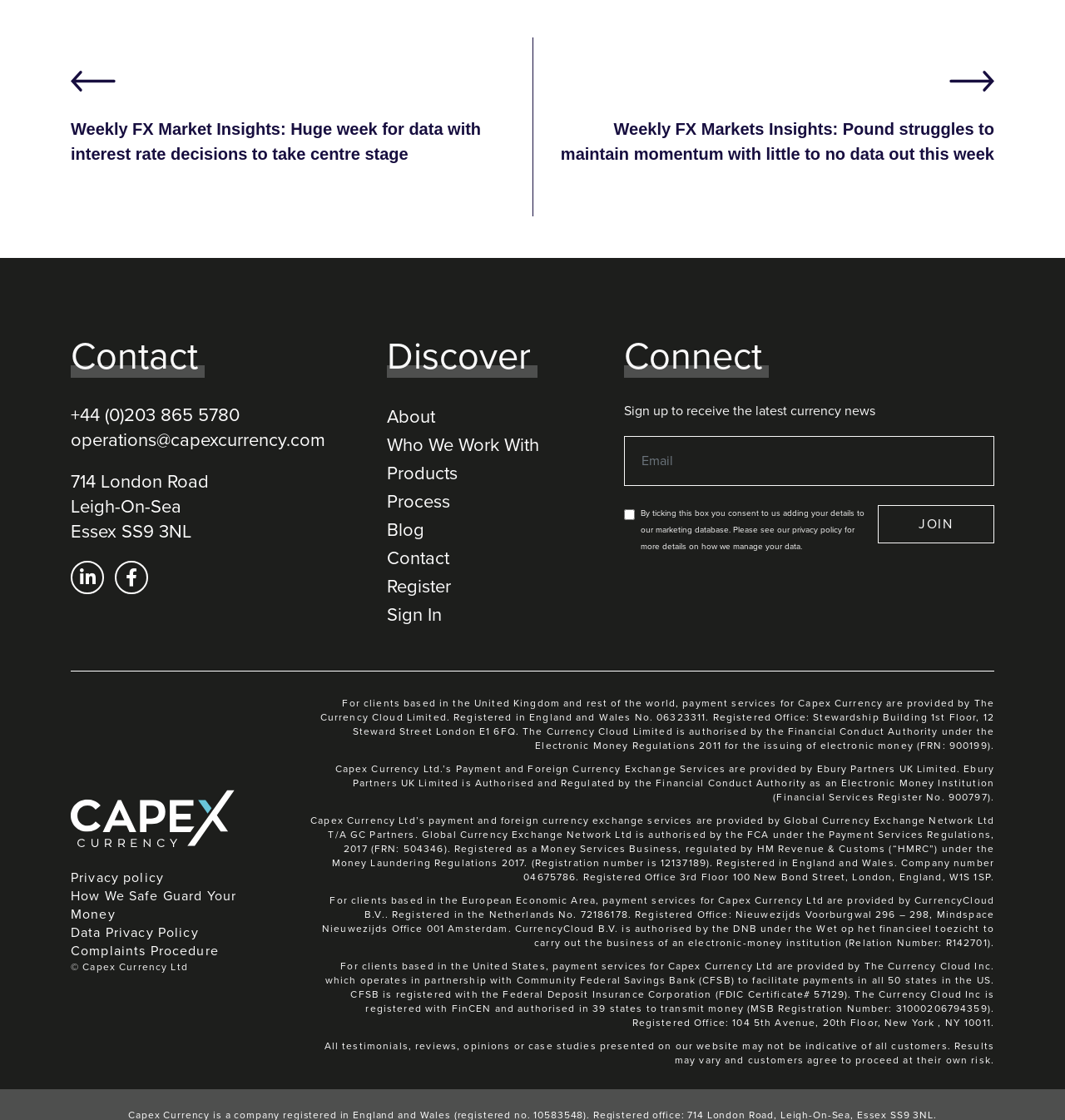From the element description Data Privacy Policy, predict the bounding box coordinates of the UI element. The coordinates must be specified in the format (top-left x, top-left y, bottom-right x, bottom-right y) and should be within the 0 to 1 range.

[0.066, 0.826, 0.191, 0.839]